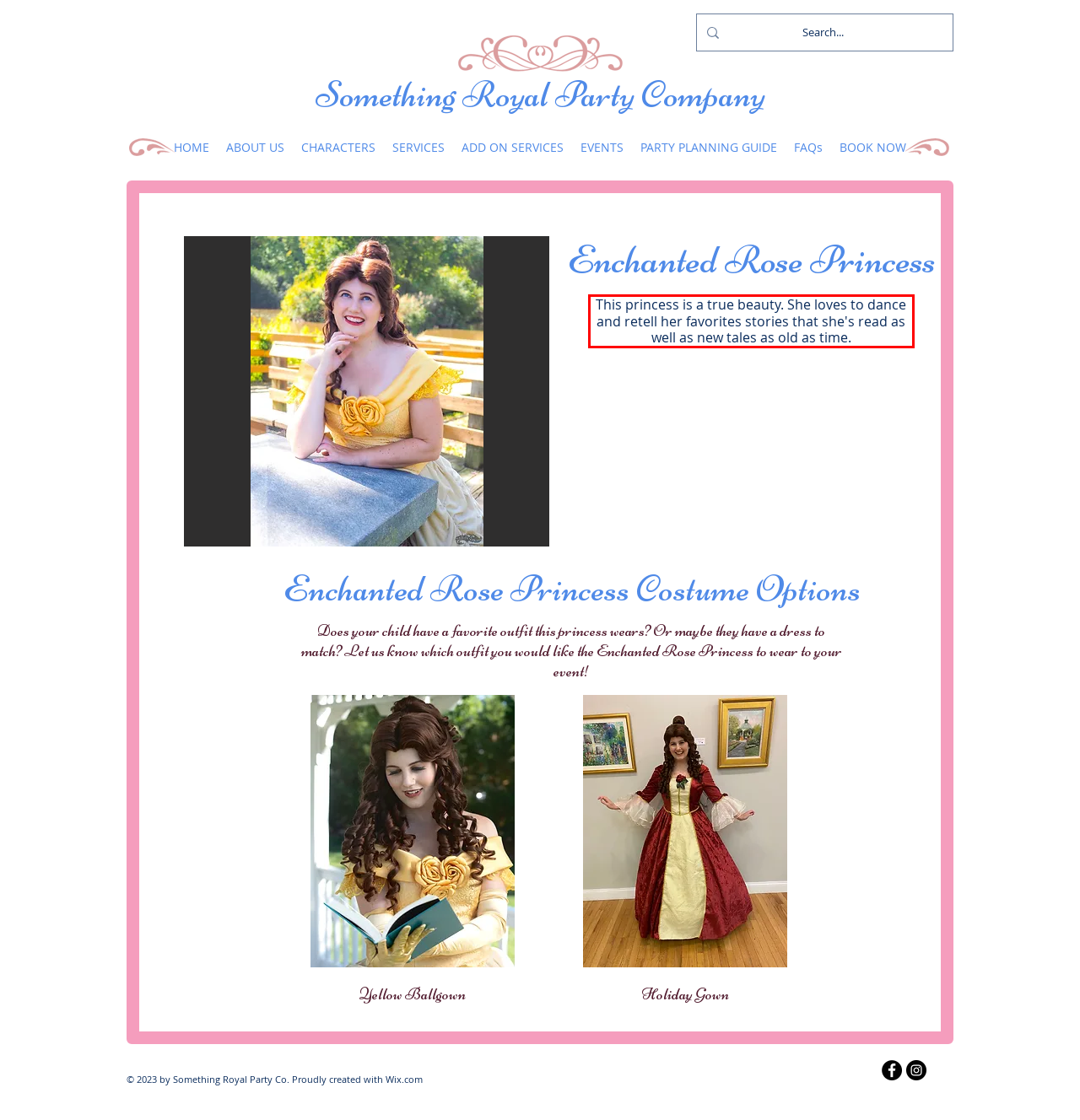Analyze the screenshot of the webpage that features a red bounding box and recognize the text content enclosed within this red bounding box.

This princess is a true beauty. She loves to dance and retell her favorites stories that she's read as well as new tales as old as time.